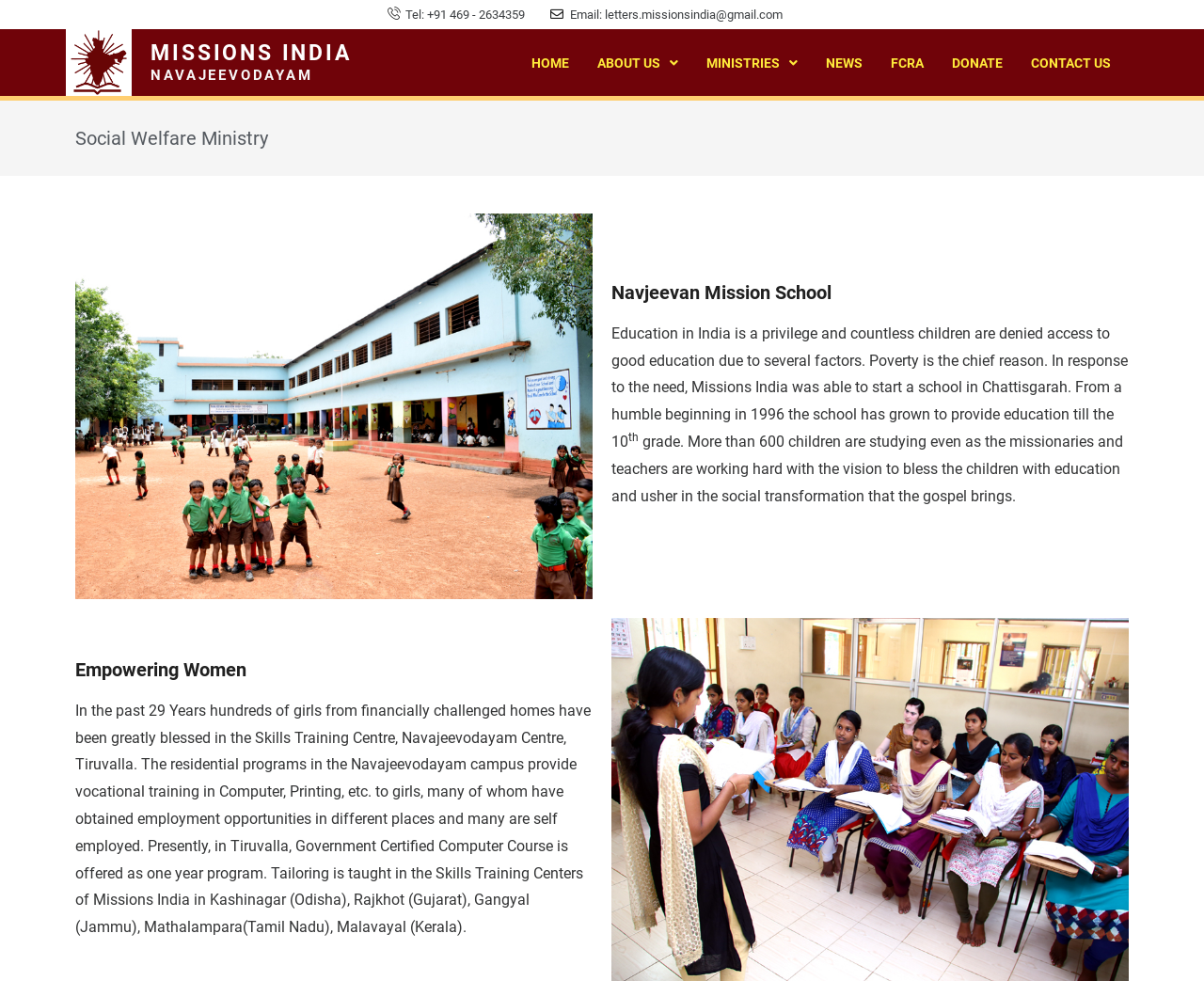Identify the bounding box for the given UI element using the description provided. Coordinates should be in the format (top-left x, top-left y, bottom-right x, bottom-right y) and must be between 0 and 1. Here is the description: ABOUT US

[0.485, 0.043, 0.575, 0.085]